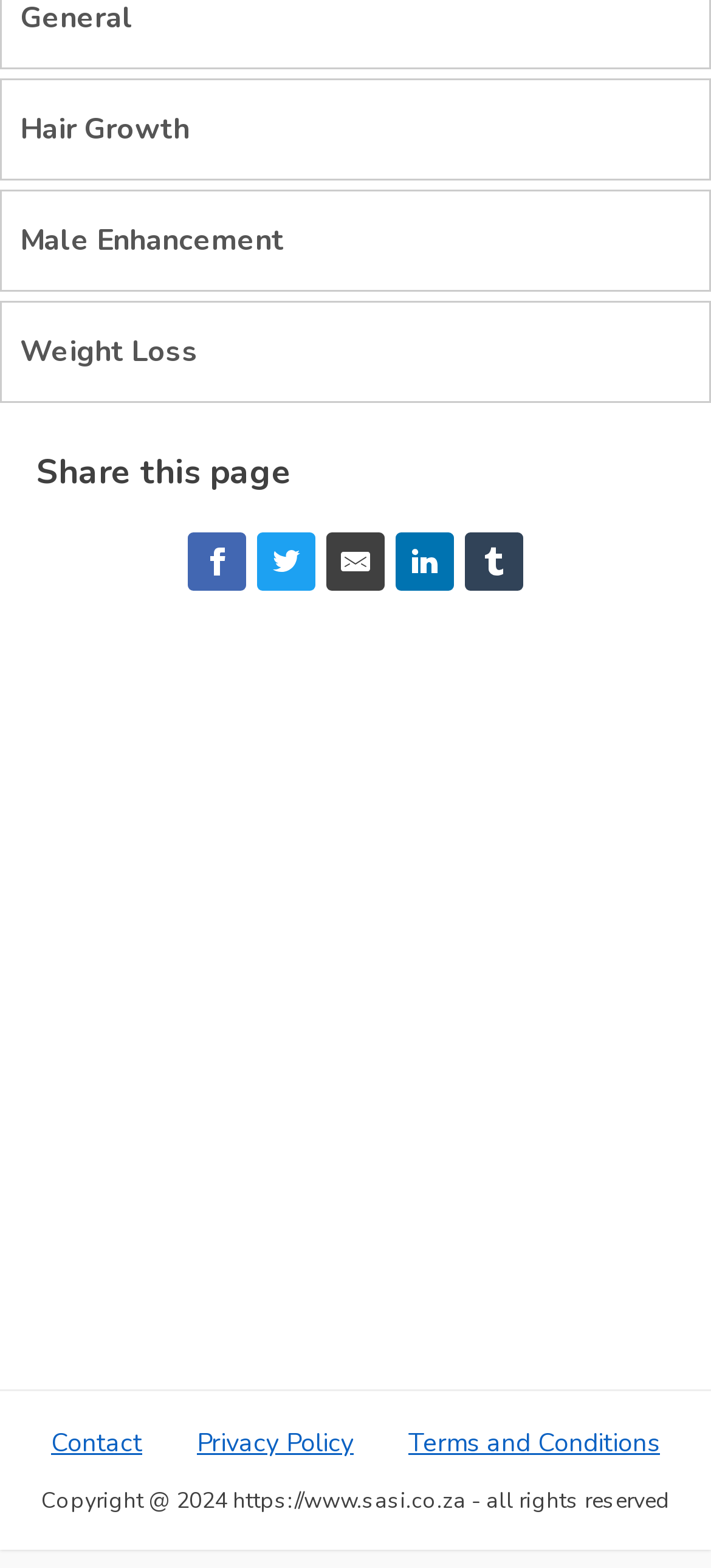Identify the bounding box coordinates of the specific part of the webpage to click to complete this instruction: "View Terms and Conditions".

[0.536, 0.908, 0.967, 0.932]